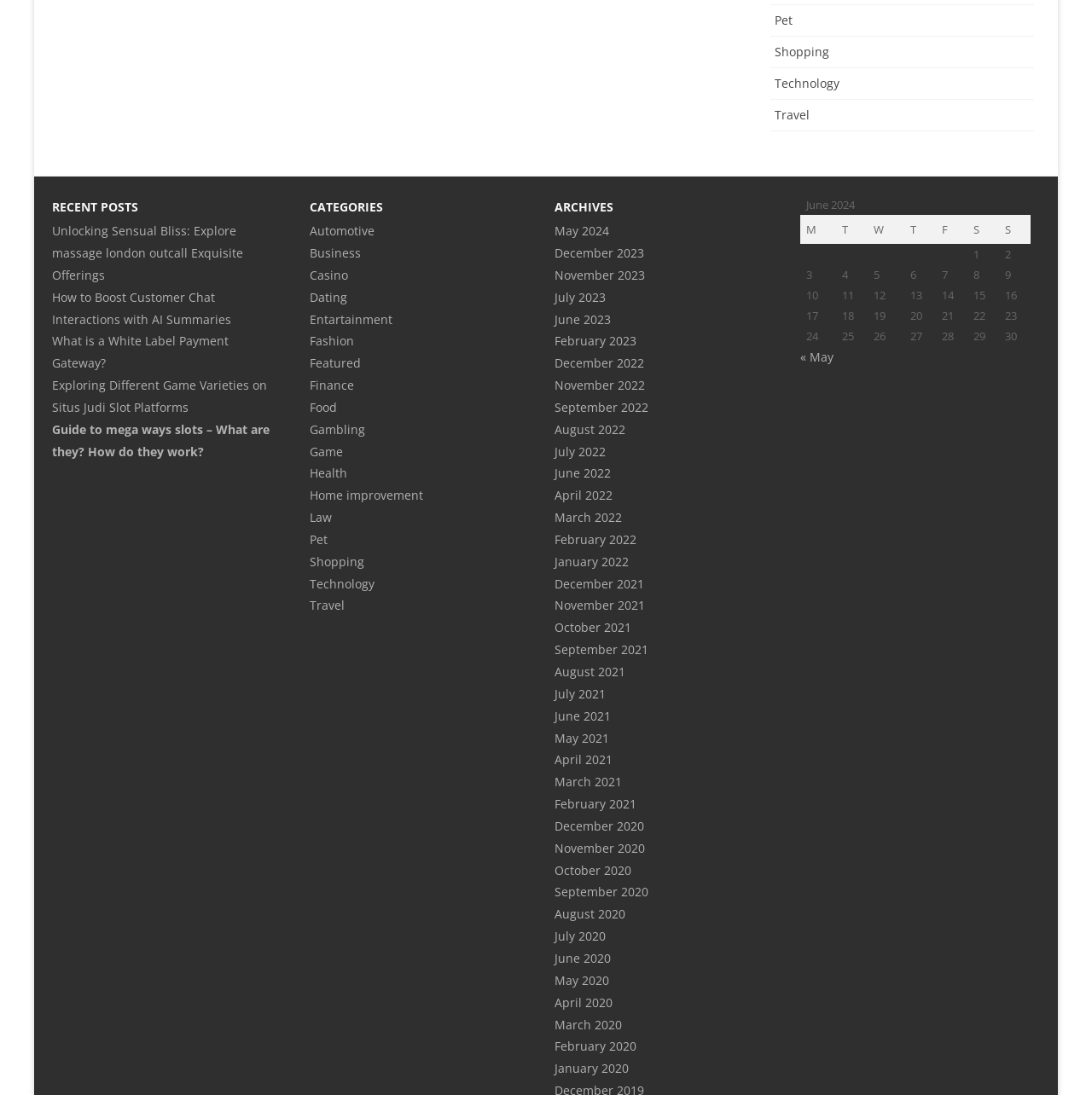What is the purpose of the table on the webpage?
Give a single word or phrase answer based on the content of the image.

To display a calendar